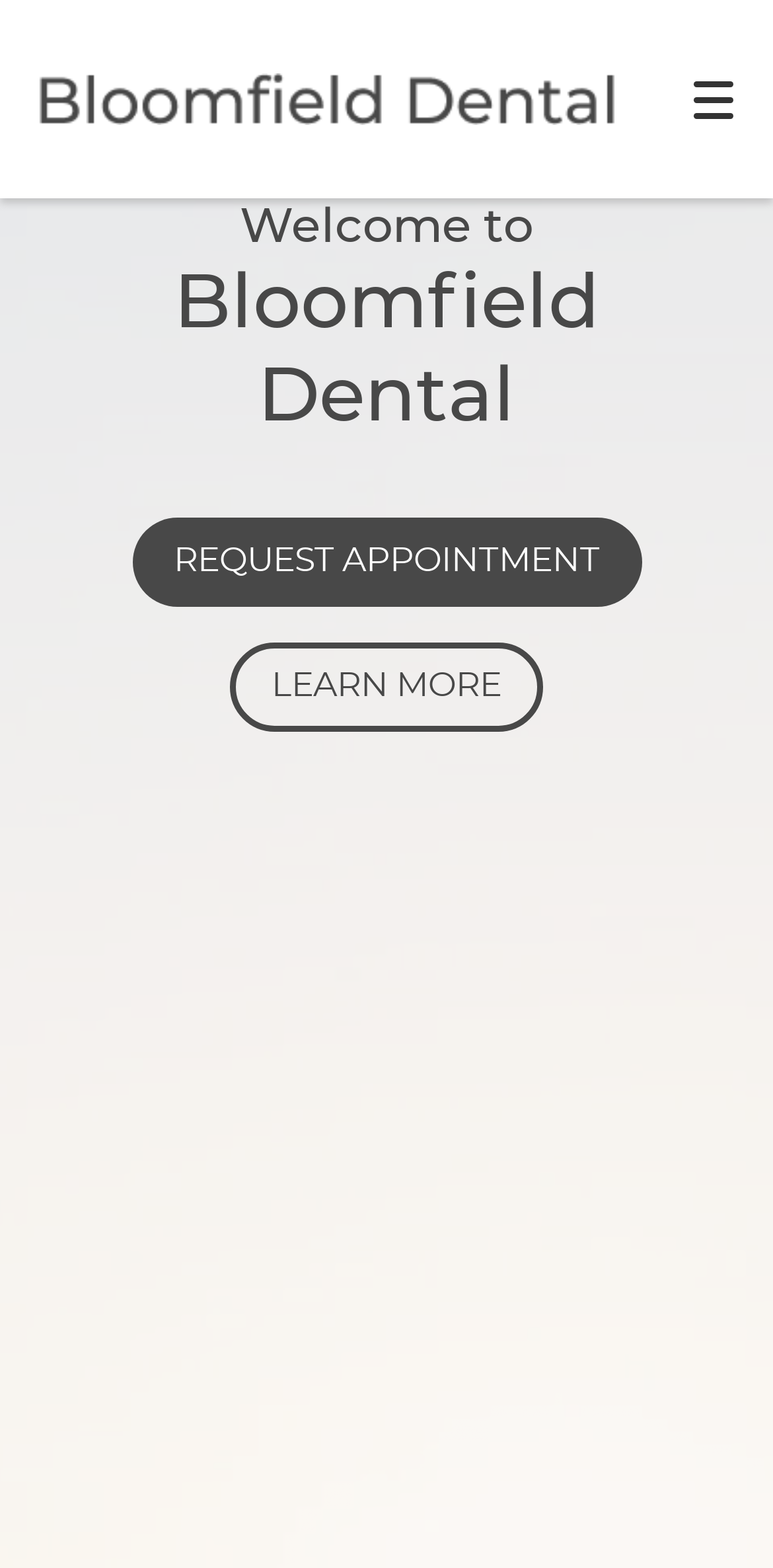Find and specify the bounding box coordinates that correspond to the clickable region for the instruction: "Toggle mobile menu".

[0.846, 0.026, 1.0, 0.101]